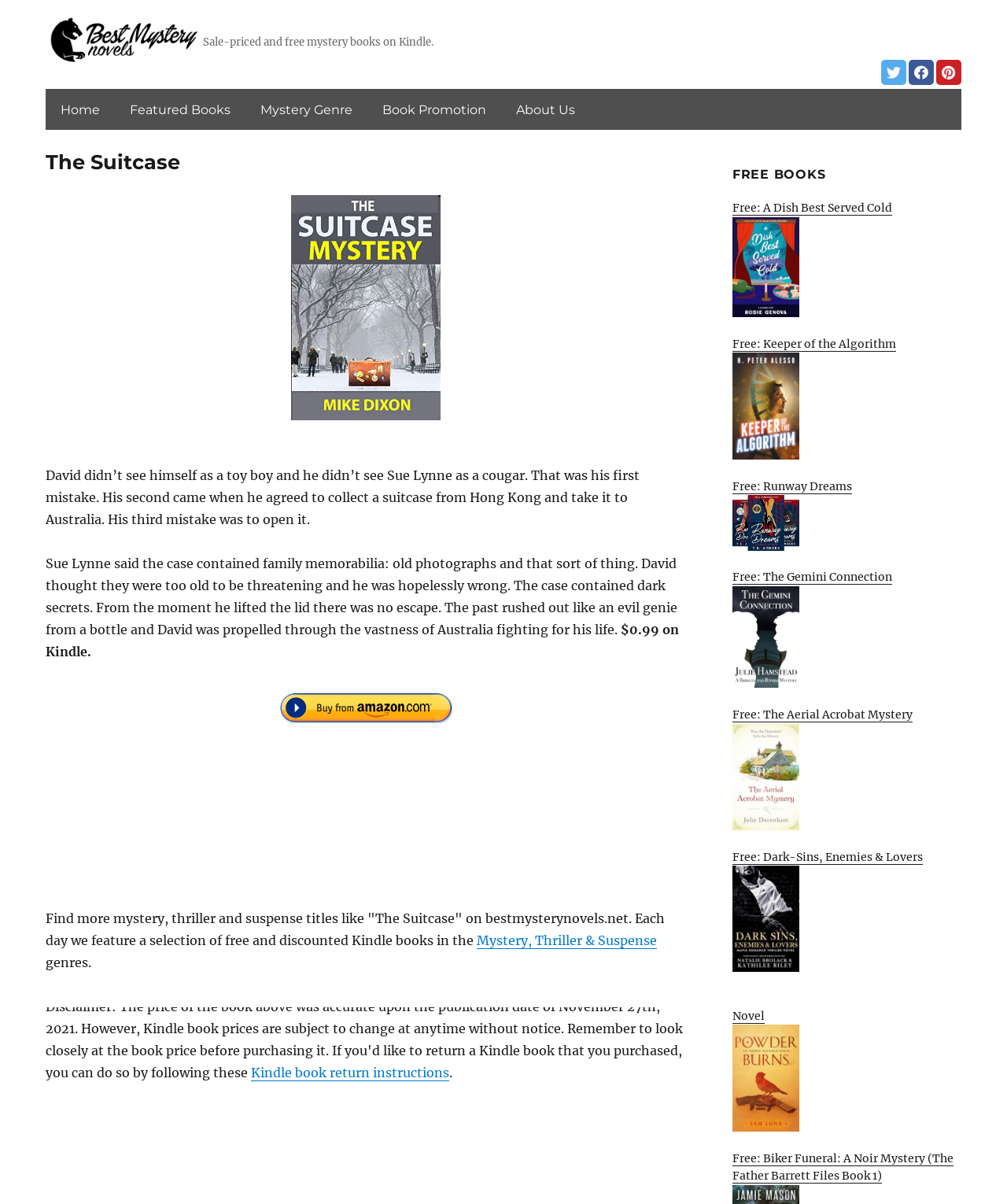Please locate the bounding box coordinates for the element that should be clicked to achieve the following instruction: "Explore 'Mystery, Thriller & Suspense' genre". Ensure the coordinates are given as four float numbers between 0 and 1, i.e., [left, top, right, bottom].

[0.474, 0.774, 0.652, 0.787]